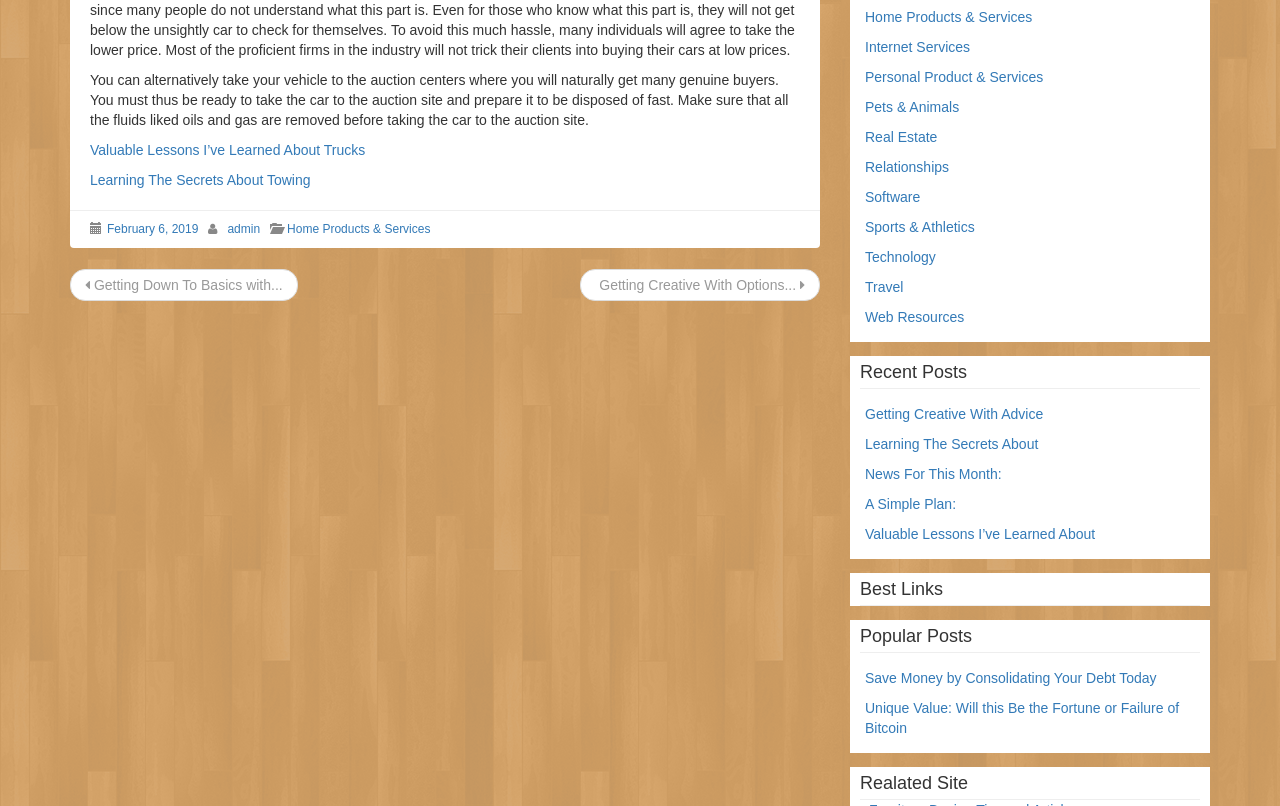Extract the bounding box coordinates for the UI element described as: "Learning The Secrets About".

[0.676, 0.541, 0.811, 0.561]